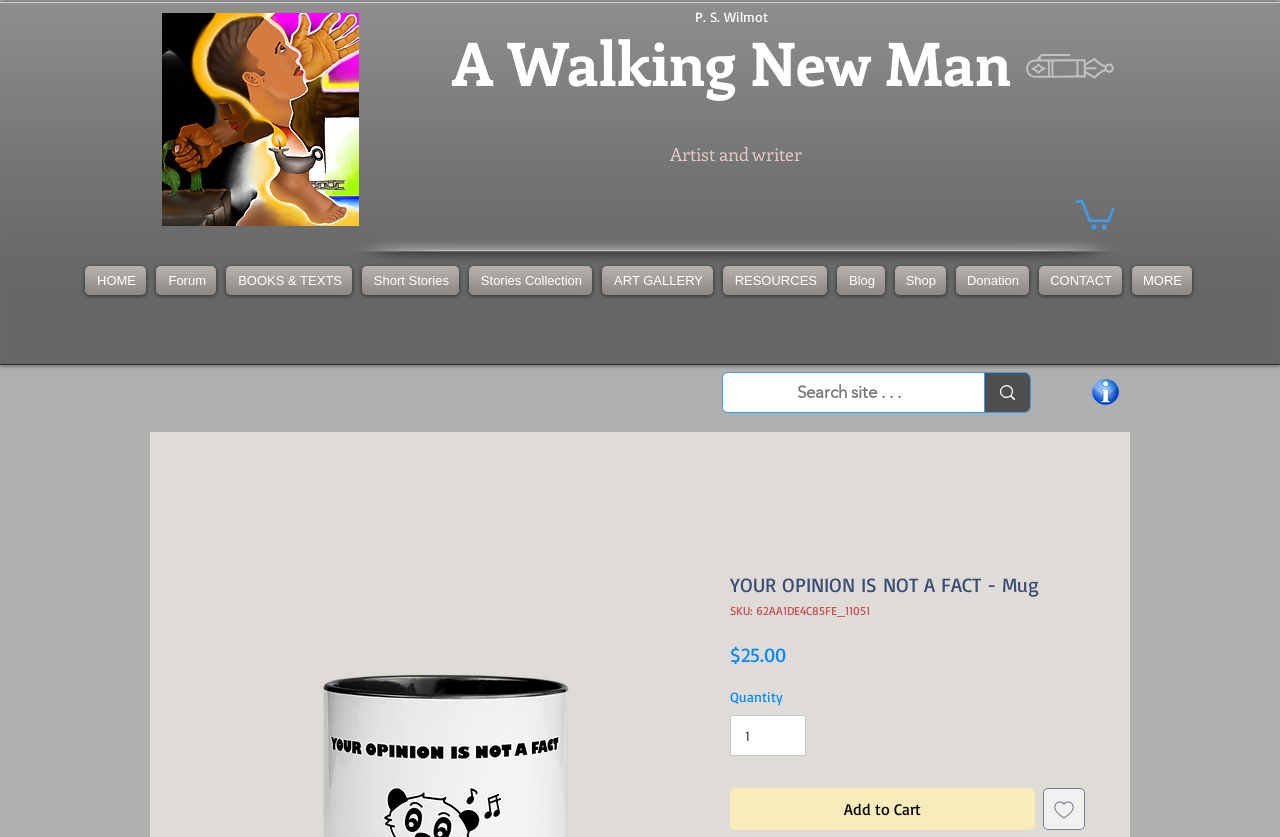Identify the bounding box coordinates of the clickable region necessary to fulfill the following instruction: "View ART GALLERY". The bounding box coordinates should be four float numbers between 0 and 1, i.e., [left, top, right, bottom].

[0.466, 0.318, 0.561, 0.352]